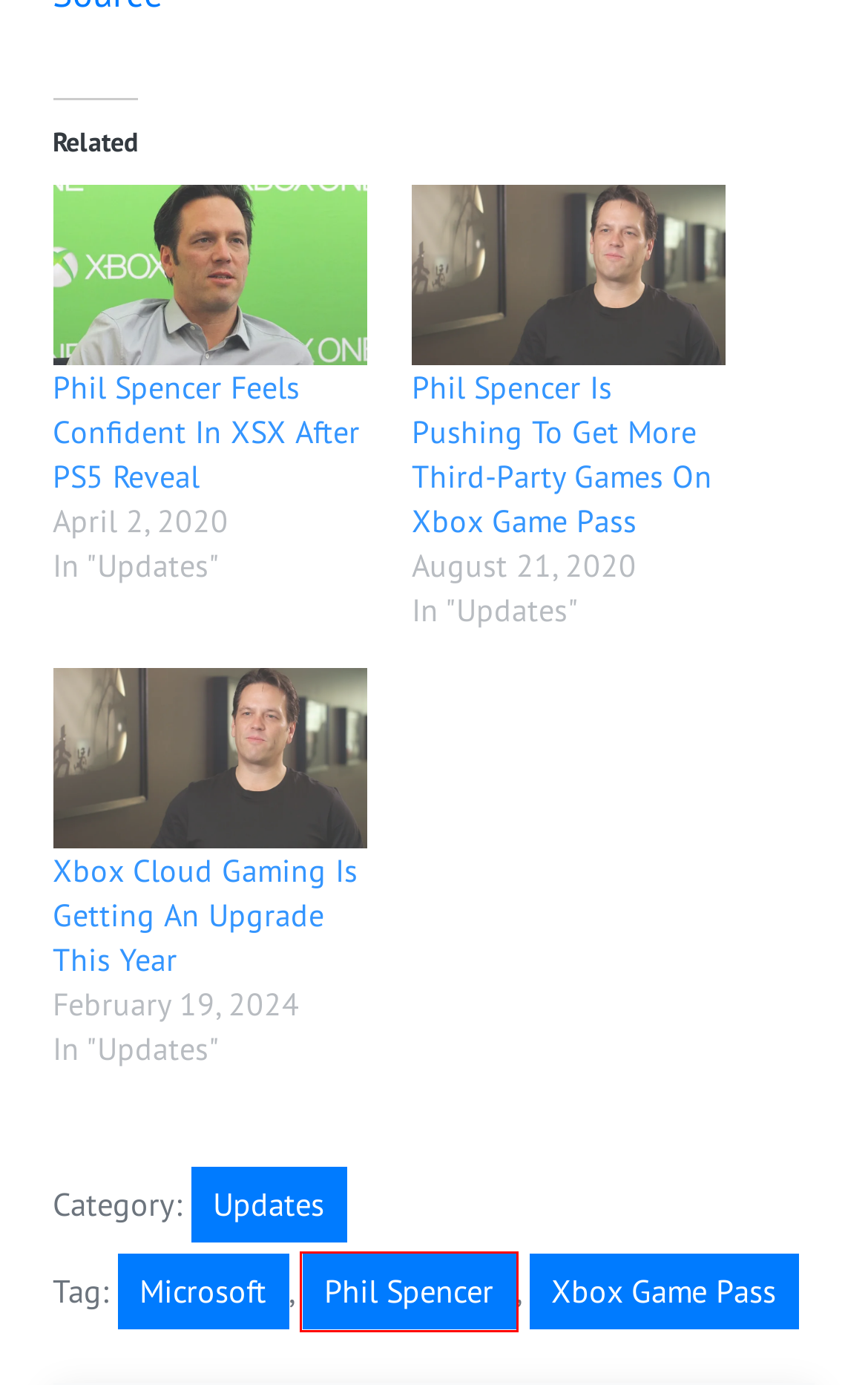You are provided with a screenshot of a webpage highlighting a UI element with a red bounding box. Choose the most suitable webpage description that matches the new page after clicking the element in the bounding box. Here are the candidates:
A. Phil Spencer Archives - Gameranx
B. MW3 and Warzone: How to Unlock the JAK Scimitar - Gameranx
C. Phil Spencer Is Pushing To Get More Third-Party Games On Xbox Game Pass - Gameranx
D. Updates Archives - Gameranx
E. Xbox Cloud Gaming Is Getting An Upgrade This Year - Gameranx
F. Steam Deck Archives - Gameranx
G. Phil Spencer Feels Confident In XSX After PS5 Reveal - Gameranx
H. Microsoft Archives - Gameranx

A